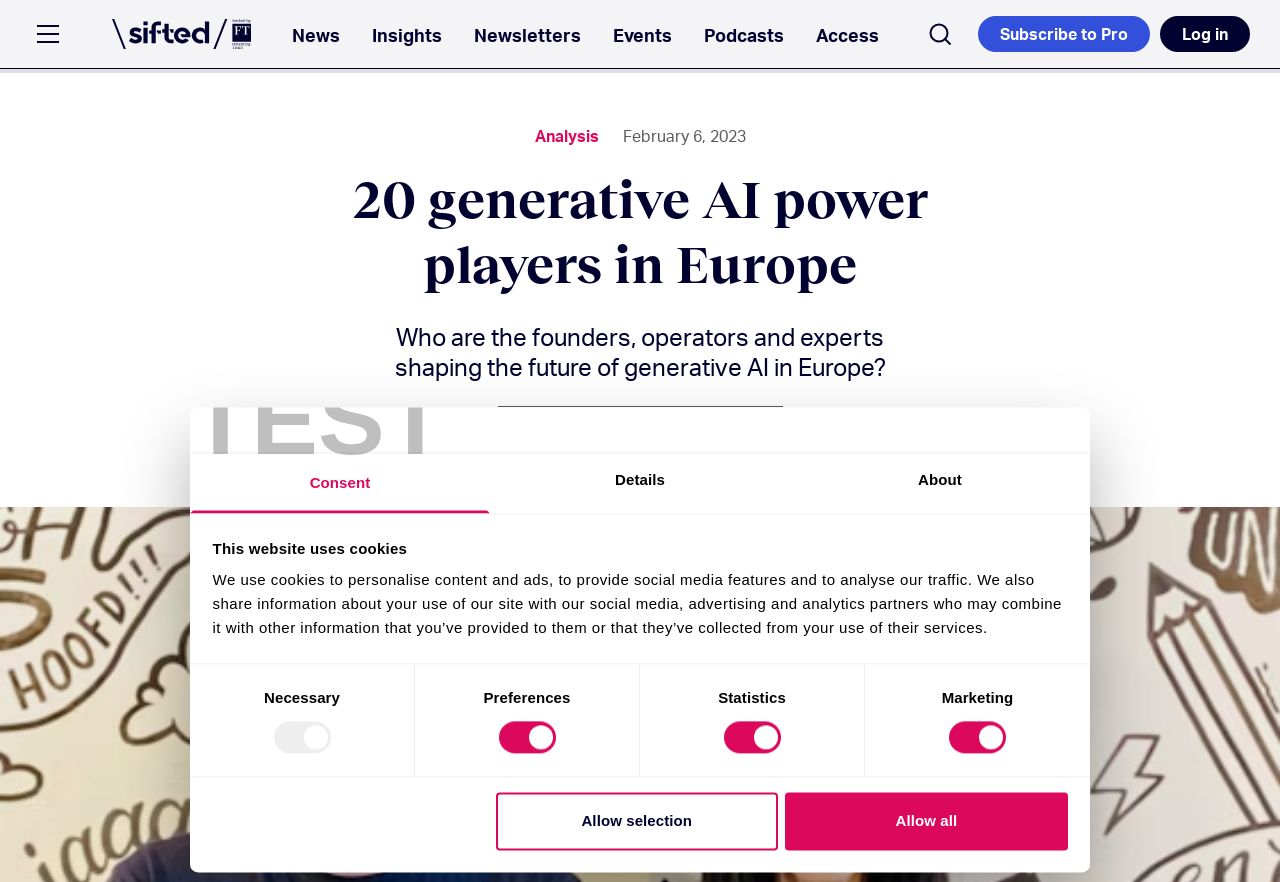Pinpoint the bounding box coordinates of the clickable area needed to execute the instruction: "View Tim Smith's profile". The coordinates should be specified as four float numbers between 0 and 1, i.e., [left, top, right, bottom].

[0.436, 0.494, 0.494, 0.518]